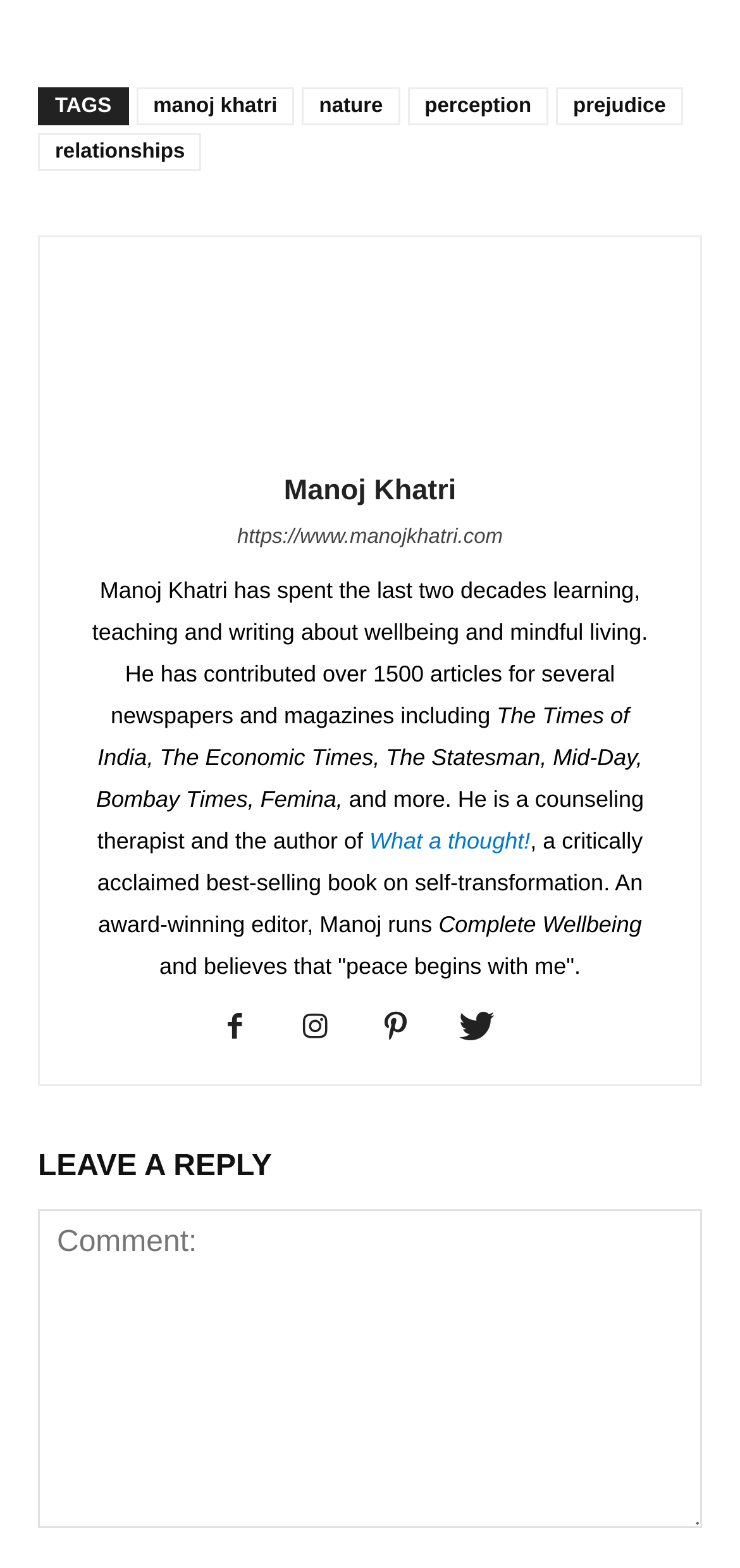Determine the bounding box coordinates of the region that needs to be clicked to achieve the task: "read about Manoj Khatri's book".

[0.499, 0.528, 0.716, 0.545]